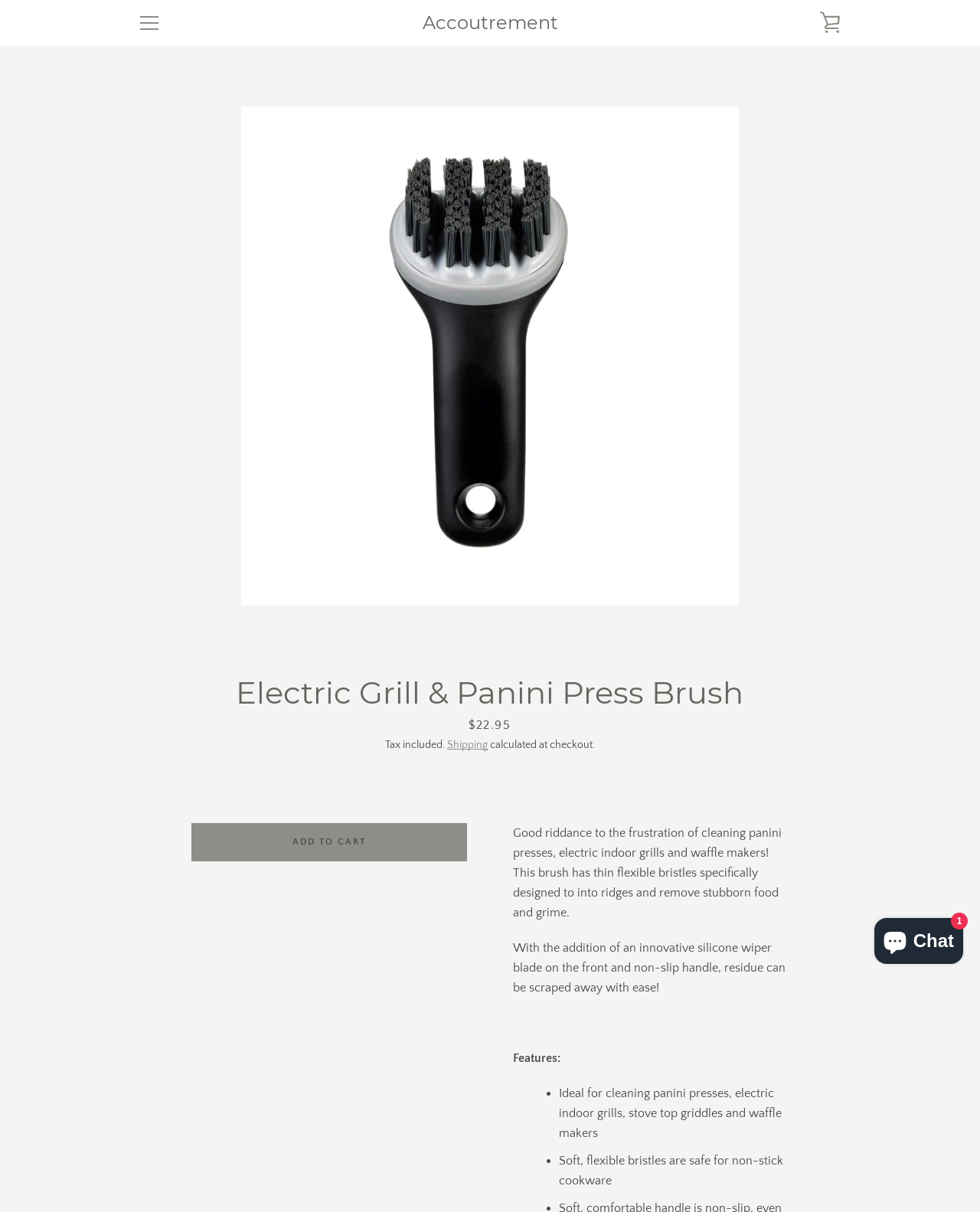What is the button below the product description for?
Respond with a short answer, either a single word or a phrase, based on the image.

Adding to cart